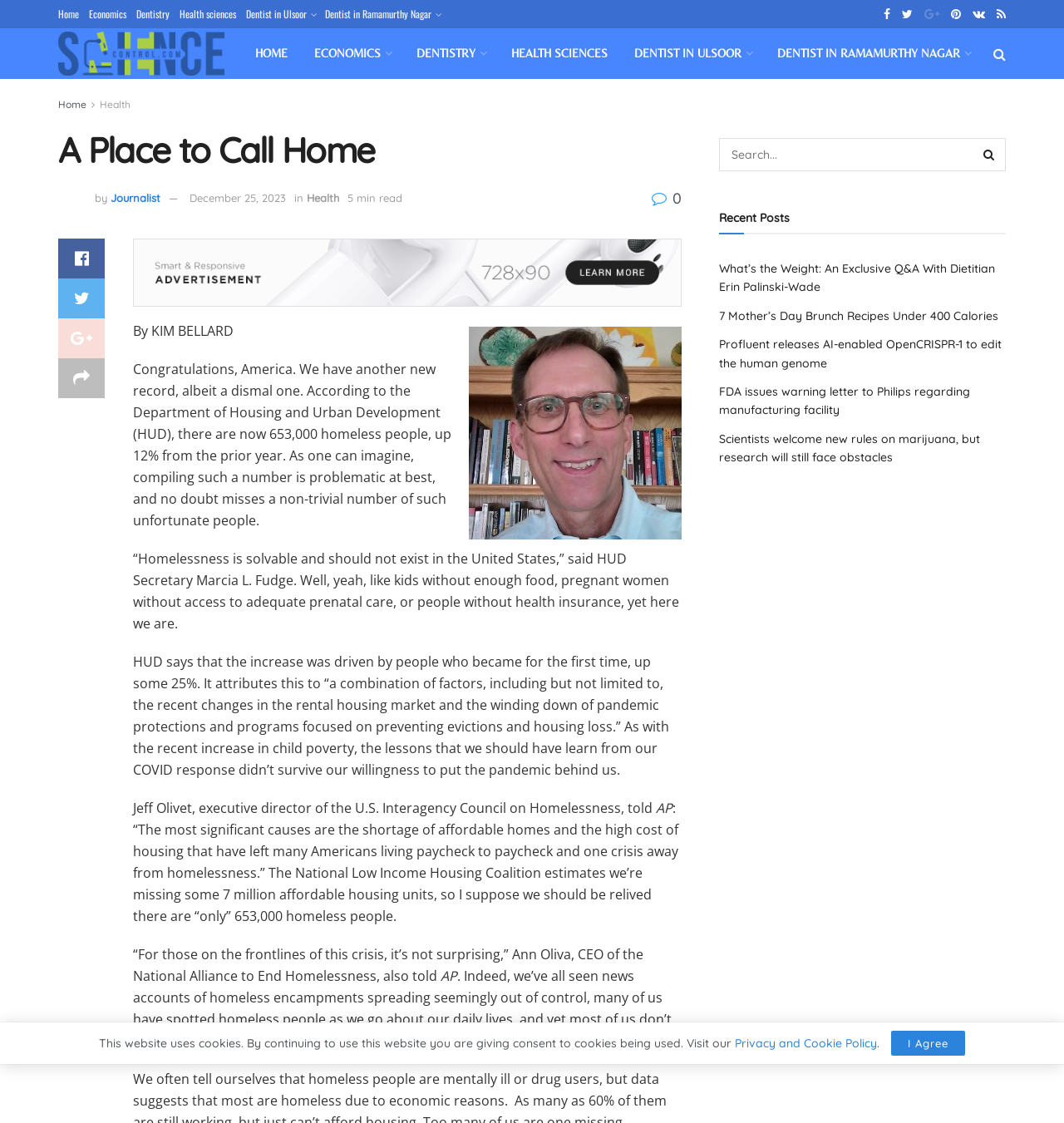Pinpoint the bounding box coordinates of the clickable area necessary to execute the following instruction: "Click the 'Home' link". The coordinates should be given as four float numbers between 0 and 1, namely [left, top, right, bottom].

[0.055, 0.0, 0.074, 0.025]